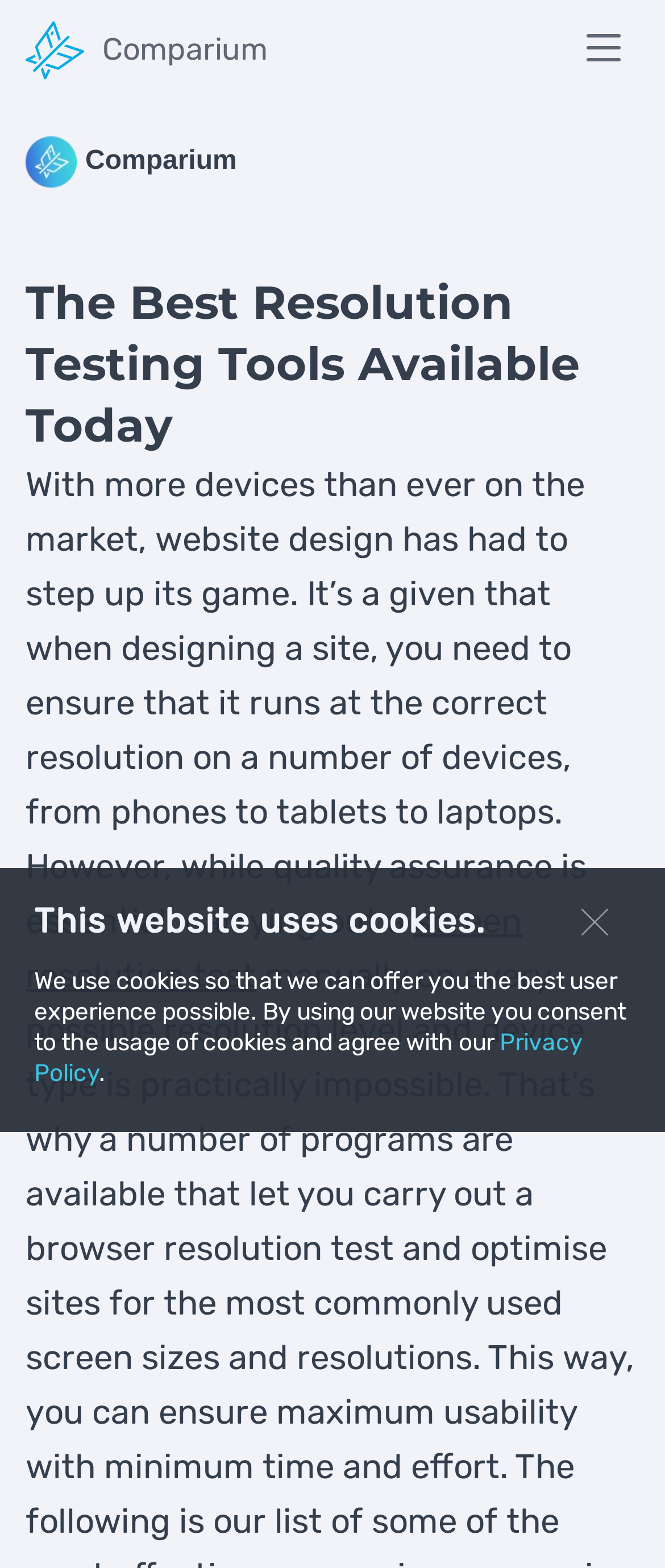Give a detailed account of the webpage, highlighting key information.

The webpage is about website screen size test tools for 2021. At the top left corner, there is a logo of Comparium, accompanied by a link to the Comparium article. Below the logo, there is a heading that reads "The Best Resolution Testing Tools Available Today". 

To the right of the logo, there is a paragraph of text that discusses the importance of website design adapting to various devices and screen resolutions. The text mentions the need for quality assurance and screen resolution testing, with a link to the latter. 

At the bottom left corner of the page, there is a notice about the website using cookies, along with a link to the Privacy Policy. Above this notice, there is a small image. 

On the top right side of the page, there is another Comparium logo, which is smaller than the first one.